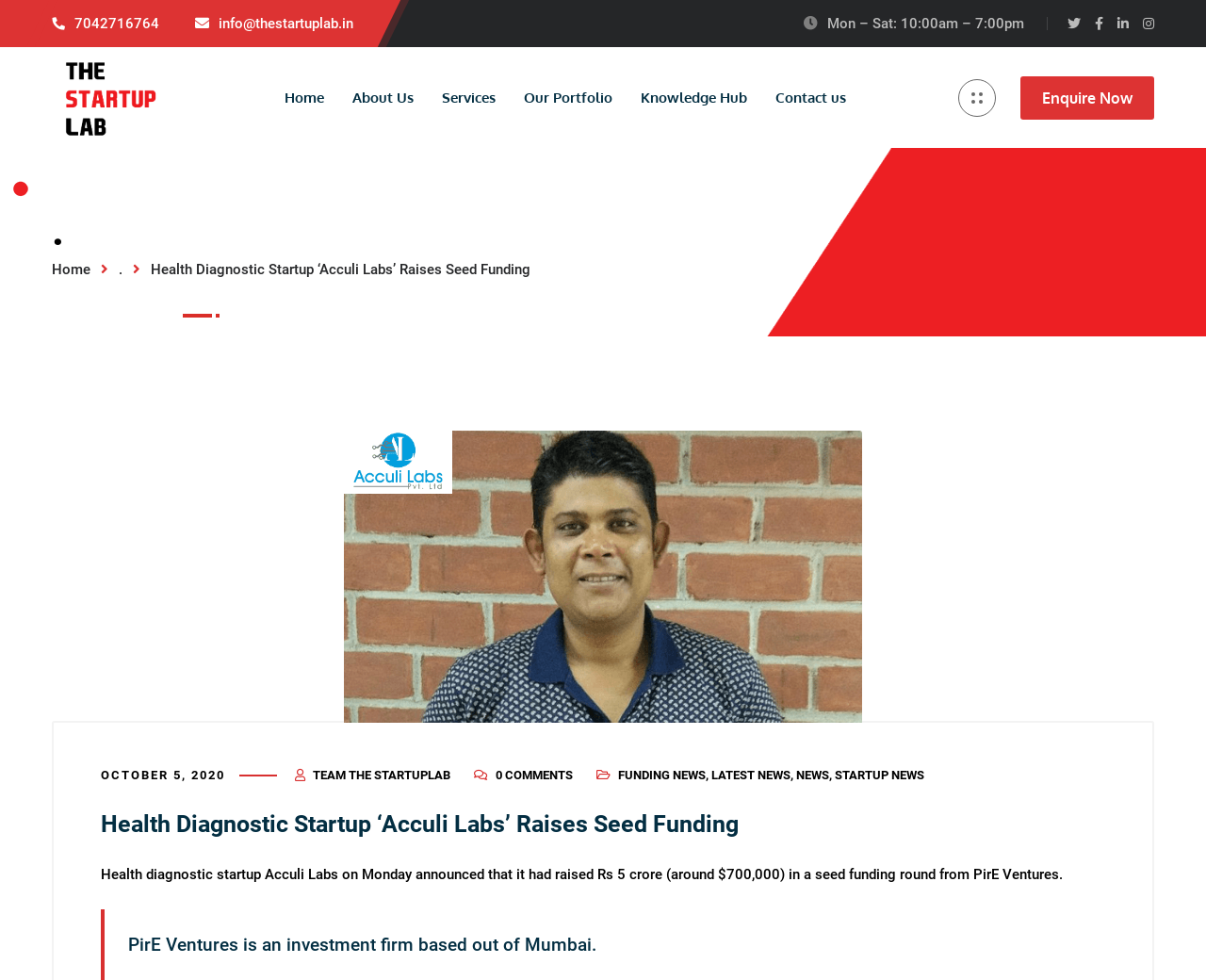Highlight the bounding box coordinates of the element that should be clicked to carry out the following instruction: "Read the article about 'Health Diagnostic Startup ‘Acculi Labs’ Raises Seed Funding'". The coordinates must be given as four float numbers ranging from 0 to 1, i.e., [left, top, right, bottom].

[0.125, 0.266, 0.44, 0.283]